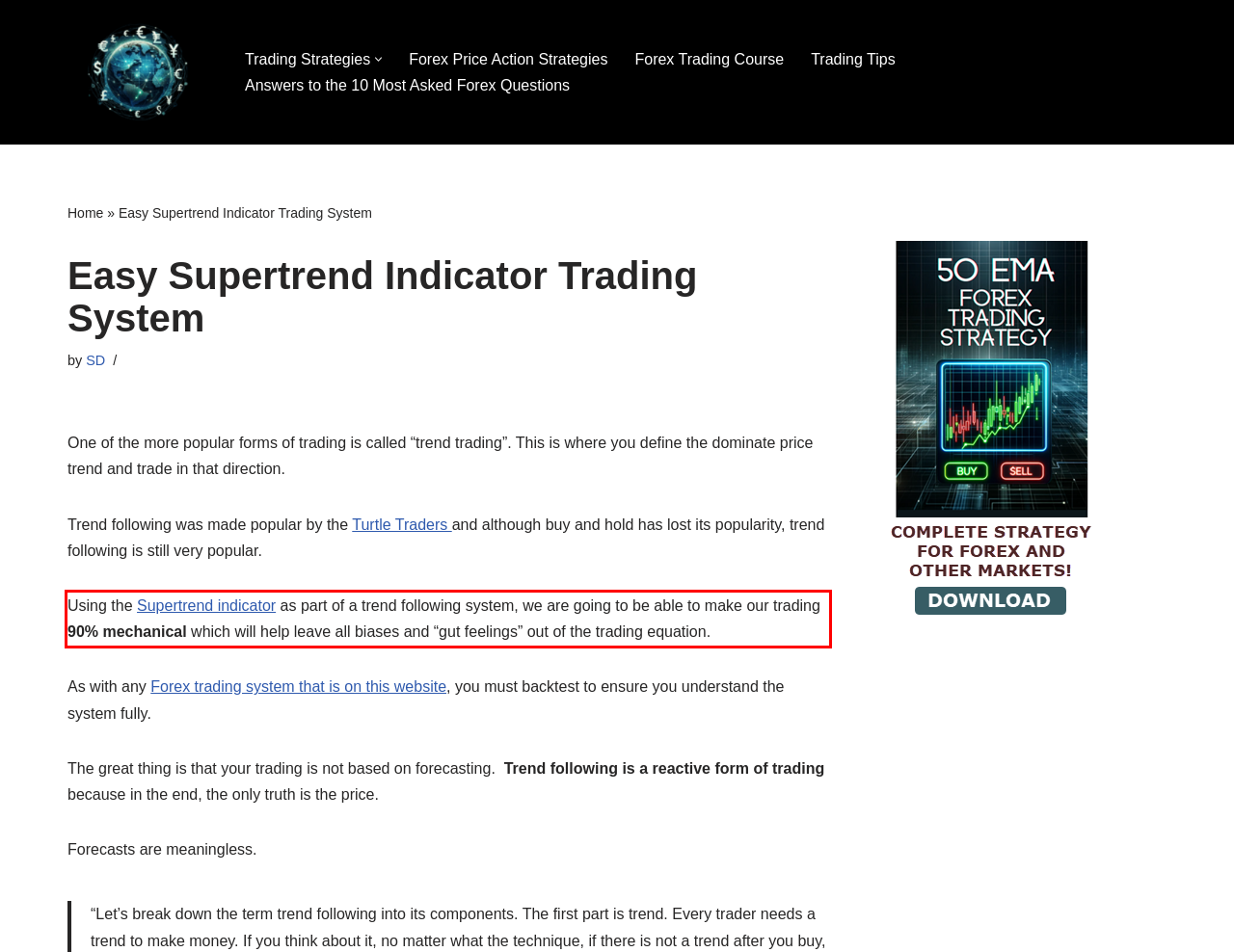Using the provided screenshot, read and generate the text content within the red-bordered area.

Using the Supertrend indicator as part of a trend following system, we are going to be able to make our trading 90% mechanical which will help leave all biases and “gut feelings” out of the trading equation.